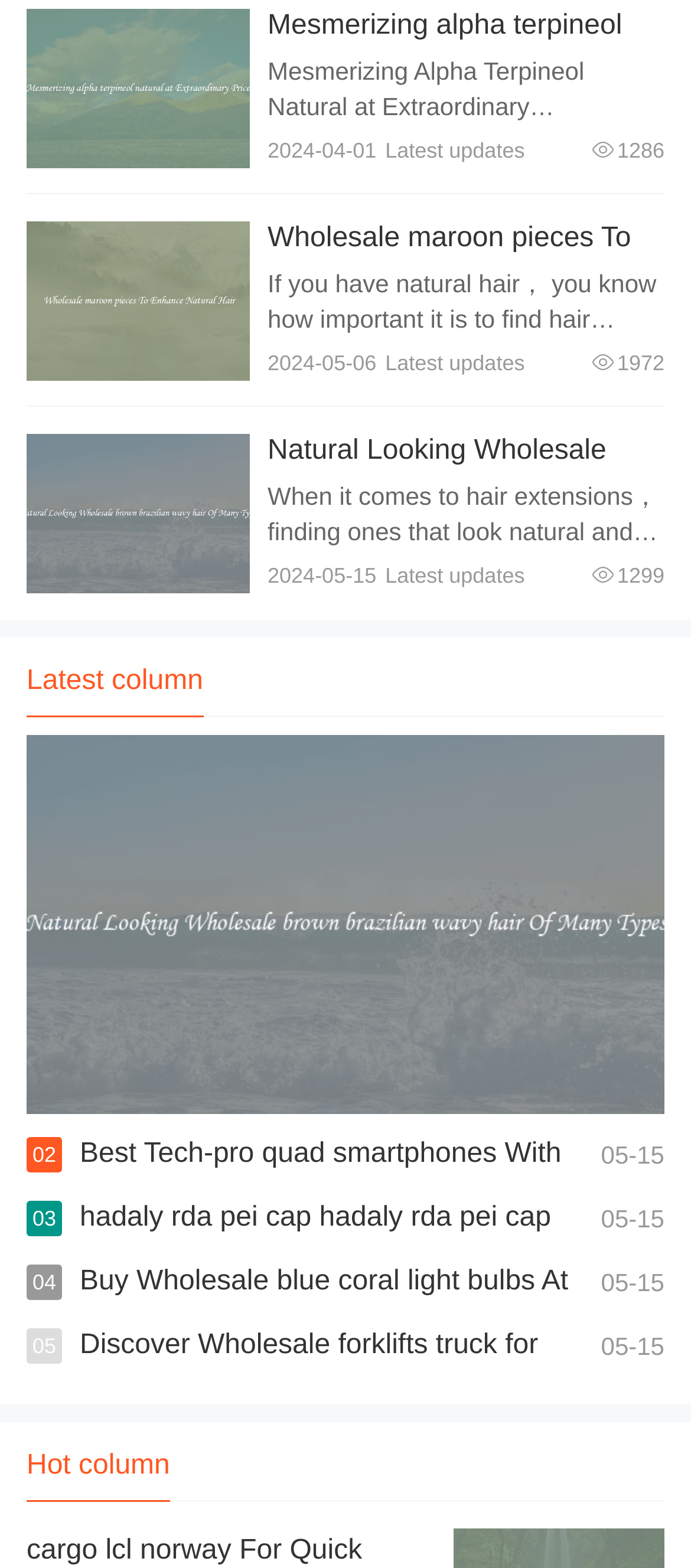Can you determine the bounding box coordinates of the area that needs to be clicked to fulfill the following instruction: "Discover Wholesale blue coral light bulbs At Reasonable Prices And Discounts"?

[0.115, 0.808, 0.822, 0.867]